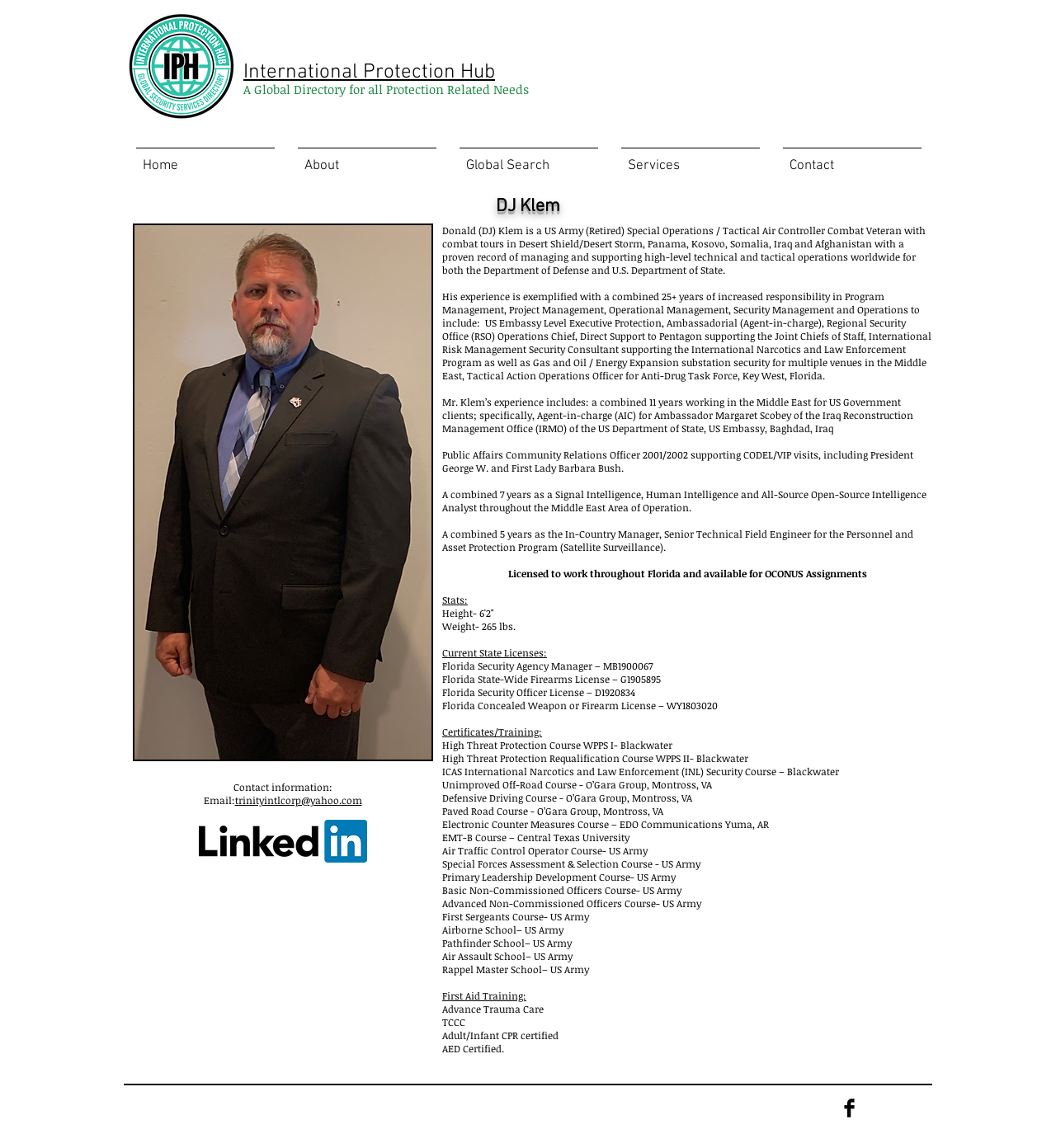Please reply to the following question with a single word or a short phrase:
What is DJ Klem's height?

6'2"